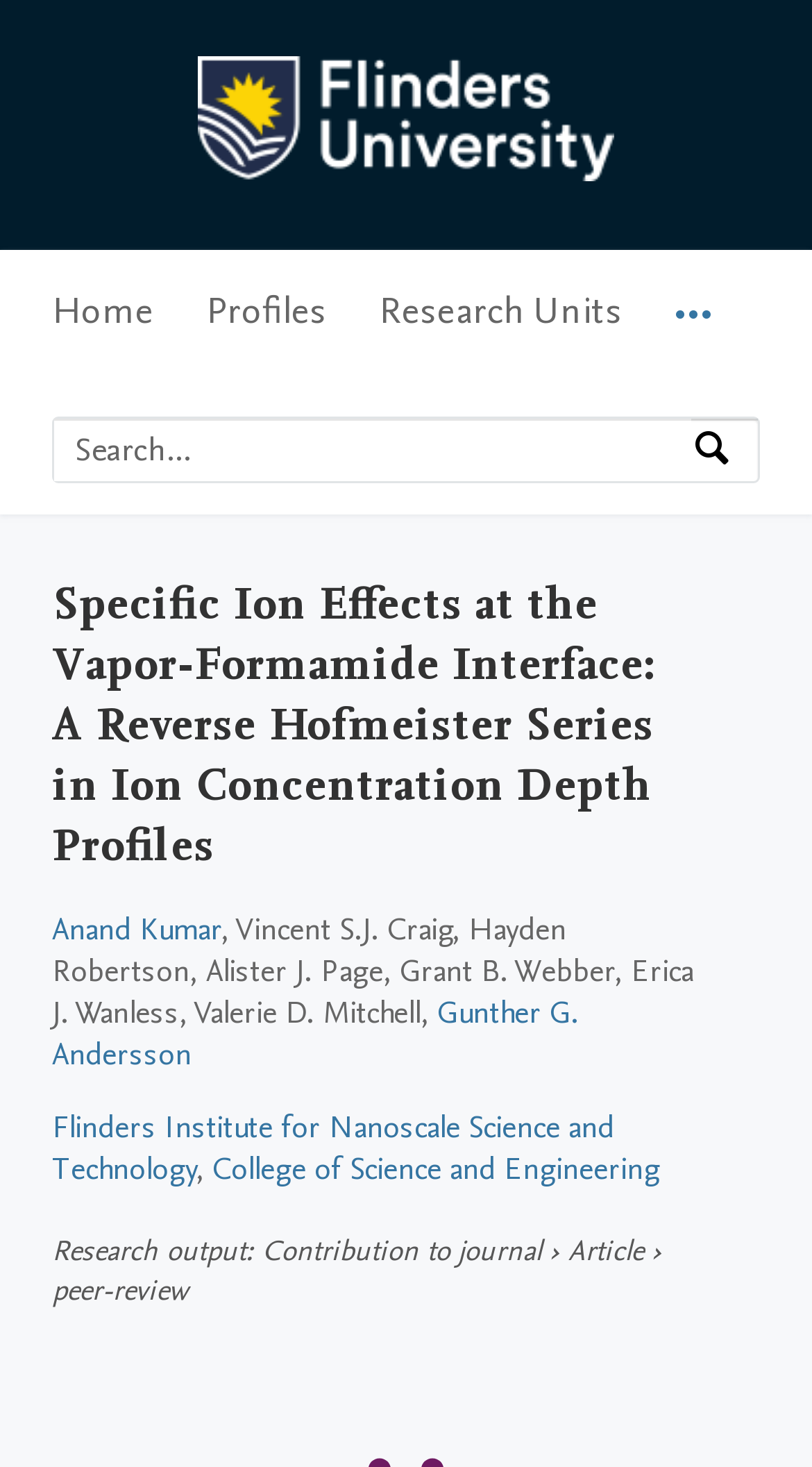Respond with a single word or phrase for the following question: 
Who are the authors of the research?

Anand Kumar, Vincent S.J. Craig, etc.